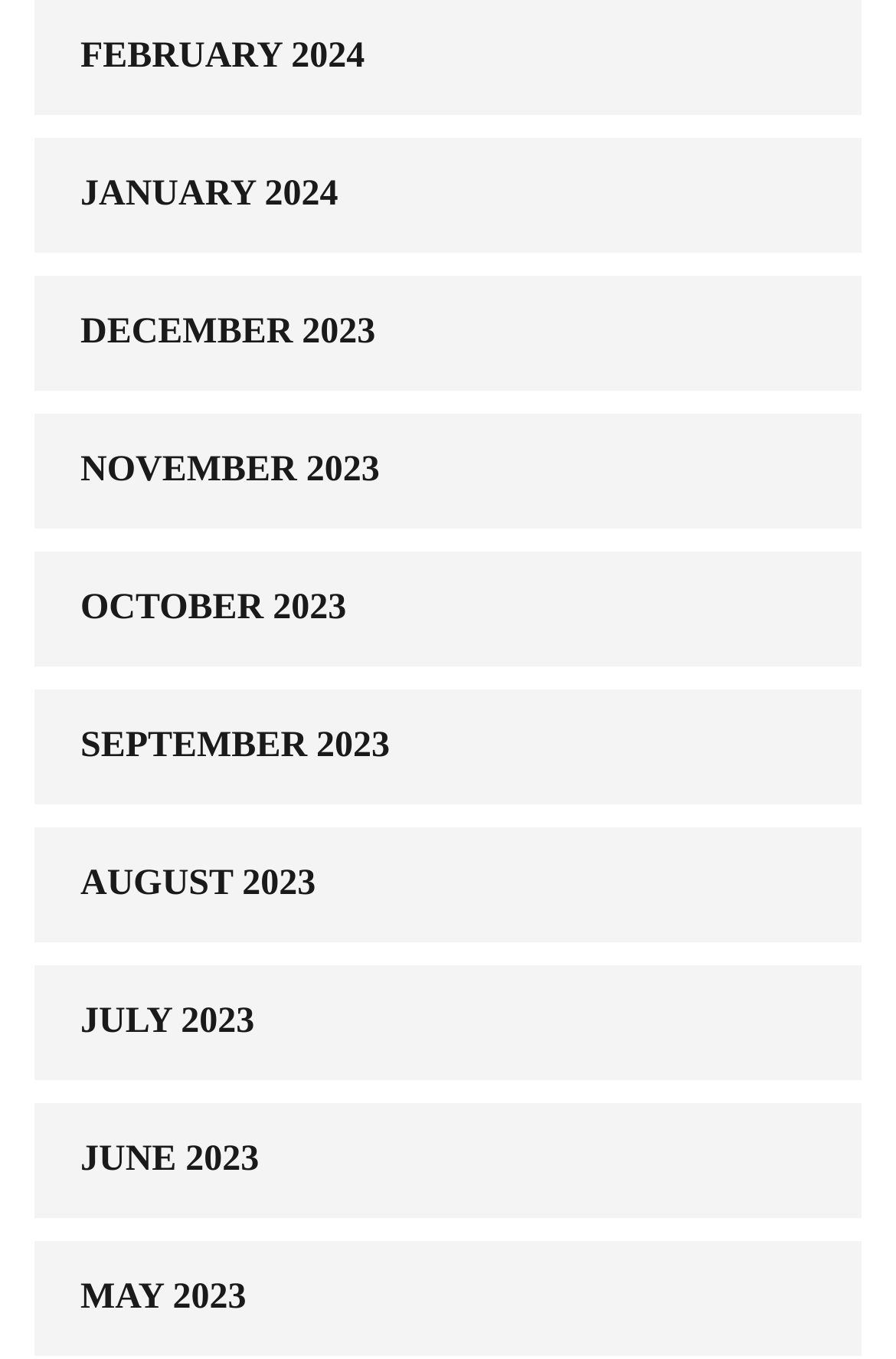Provide your answer in one word or a succinct phrase for the question: 
What is the position of the 'SEPTEMBER 2023' link?

5th